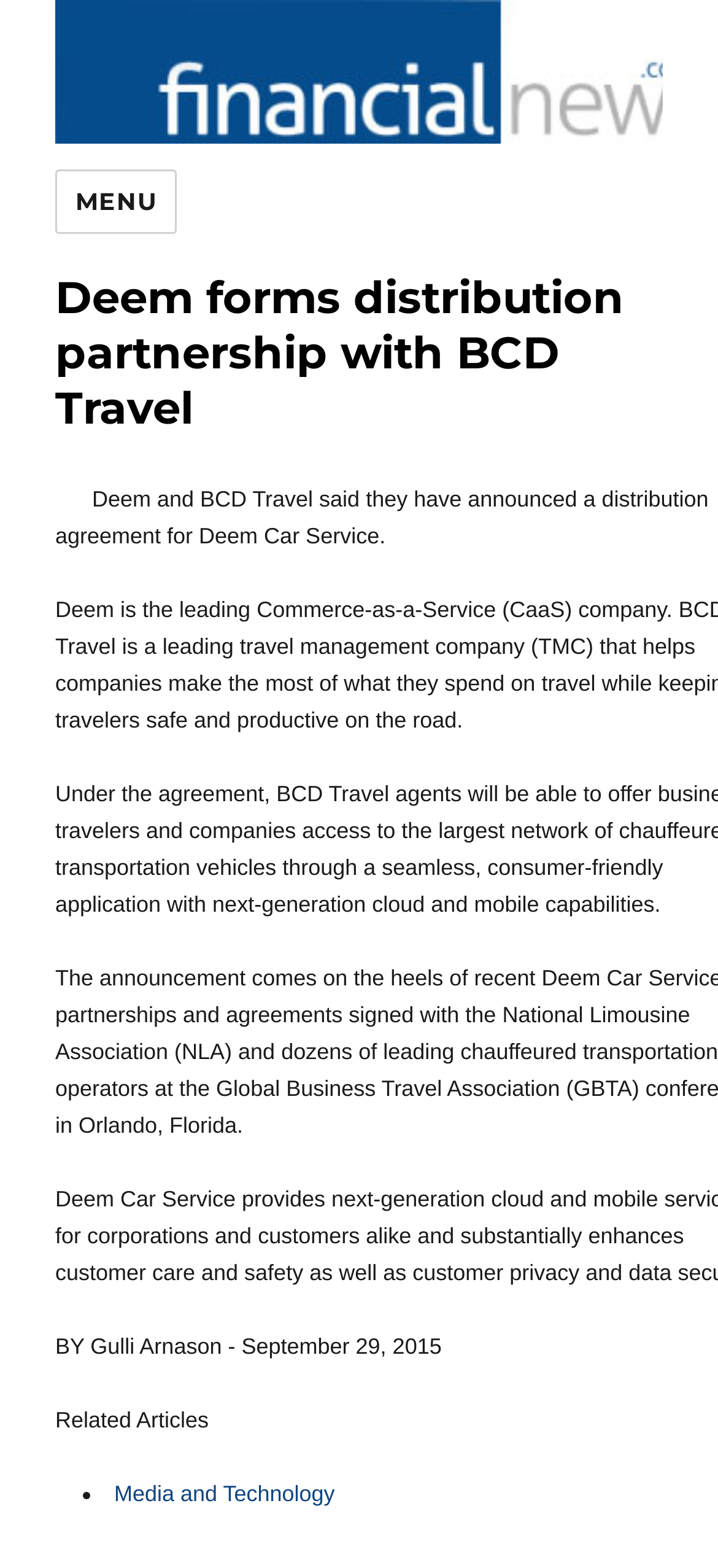Identify the bounding box of the UI element described as follows: "Menu". Provide the coordinates as four float numbers in the range of 0 to 1 [left, top, right, bottom].

[0.077, 0.108, 0.247, 0.149]